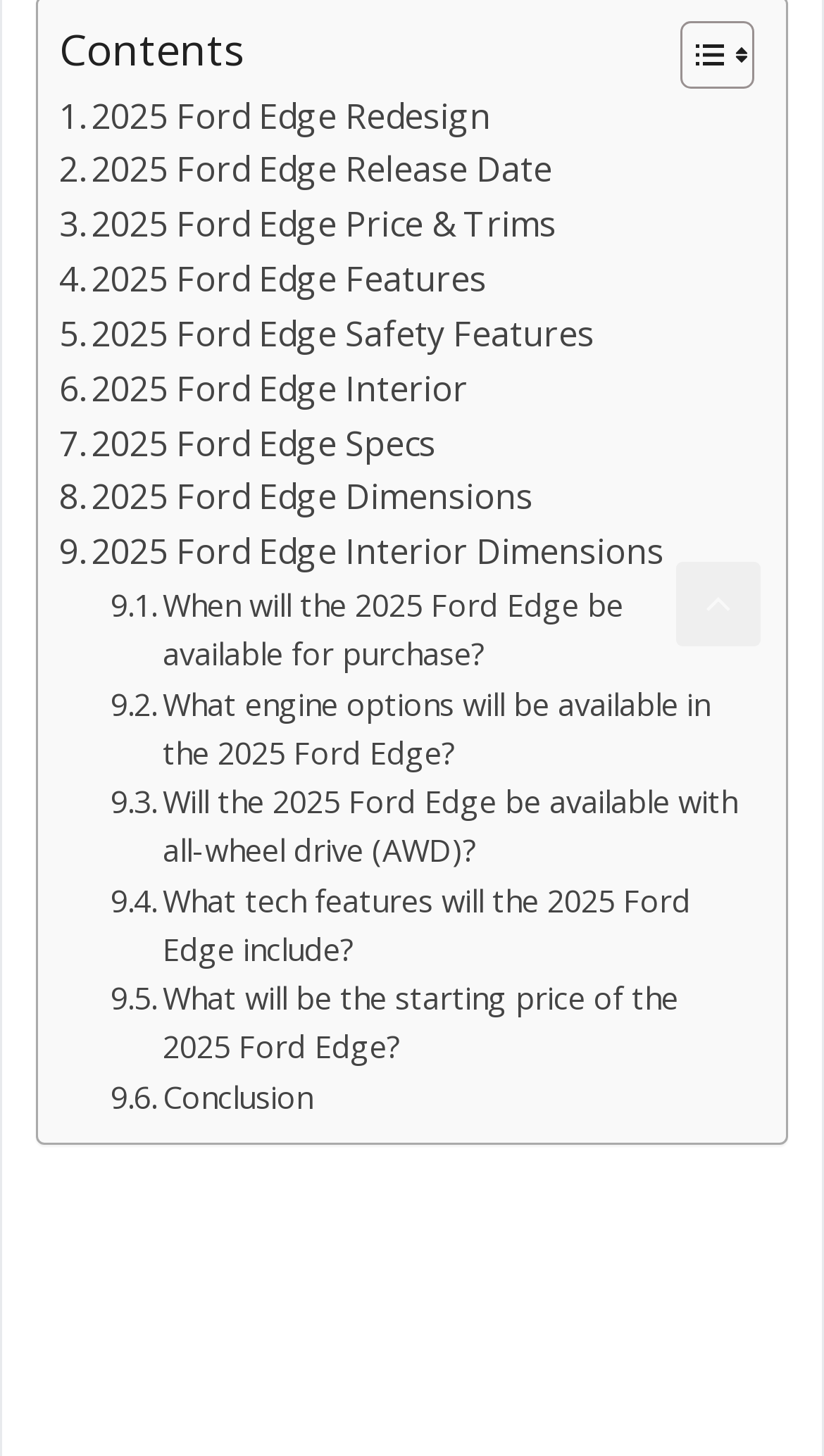Specify the bounding box coordinates for the region that must be clicked to perform the given instruction: "Read about 2025 Ford Edge Redesign".

[0.072, 0.062, 0.595, 0.099]